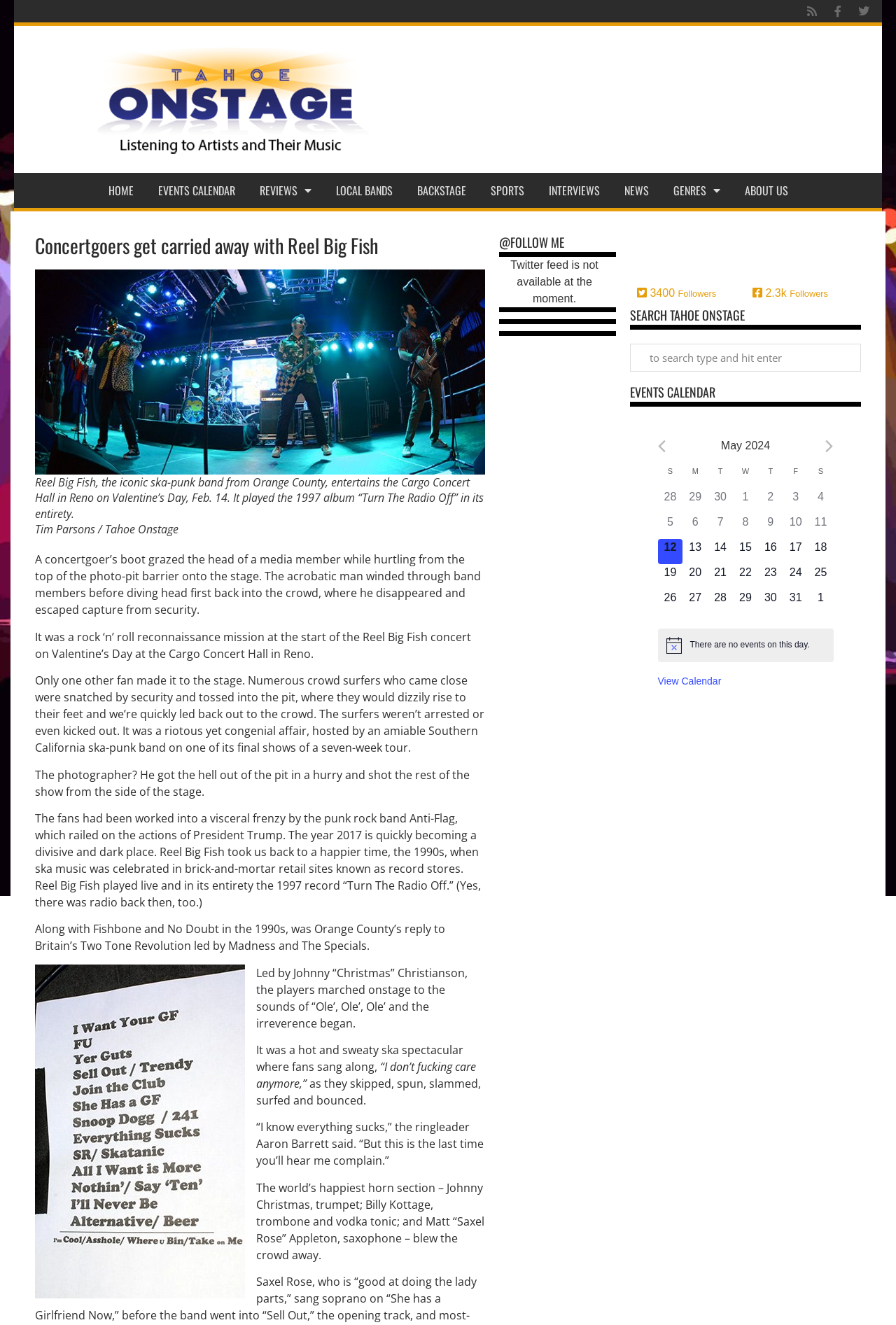How many images are on the webpage?
Refer to the image and respond with a one-word or short-phrase answer.

2